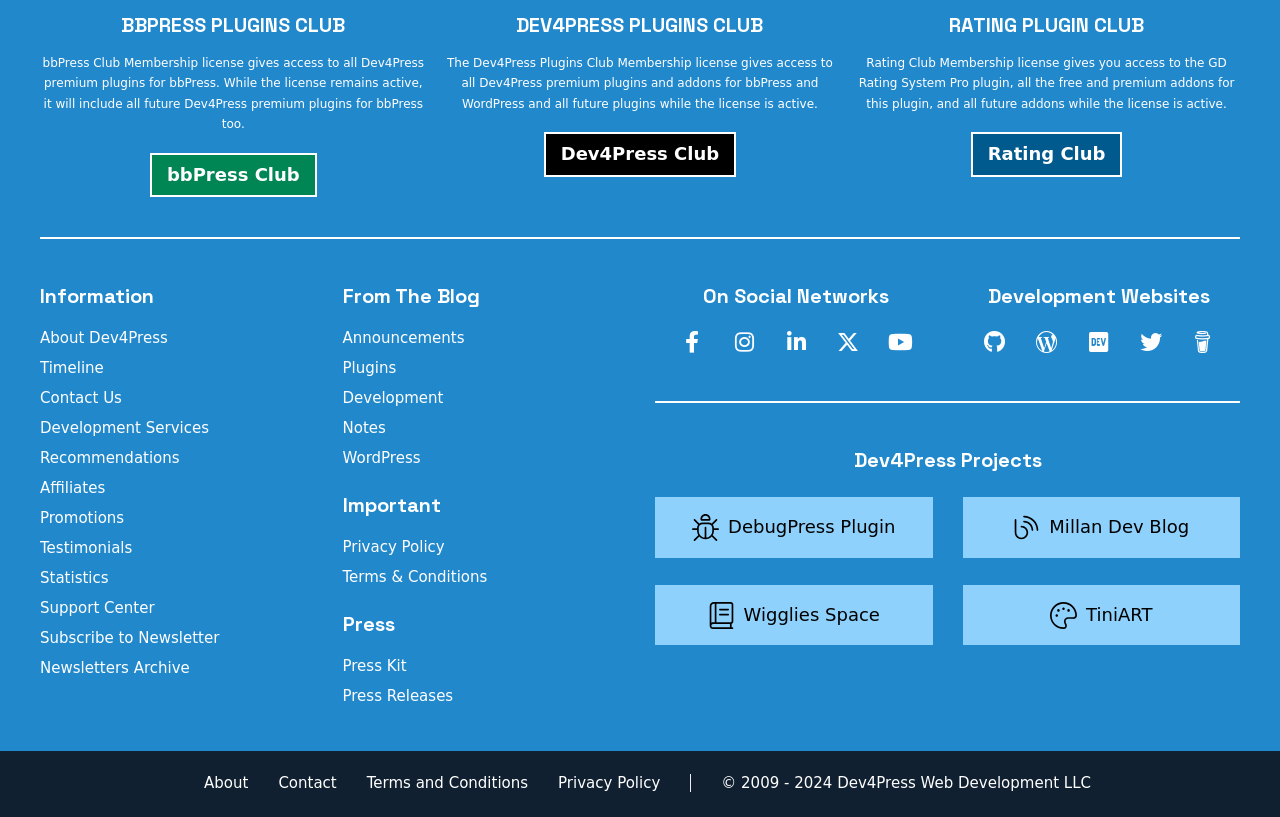What is the purpose of the Rating Club Membership license?
Answer the question with a single word or phrase by looking at the picture.

Access to GD Rating System Pro plugin